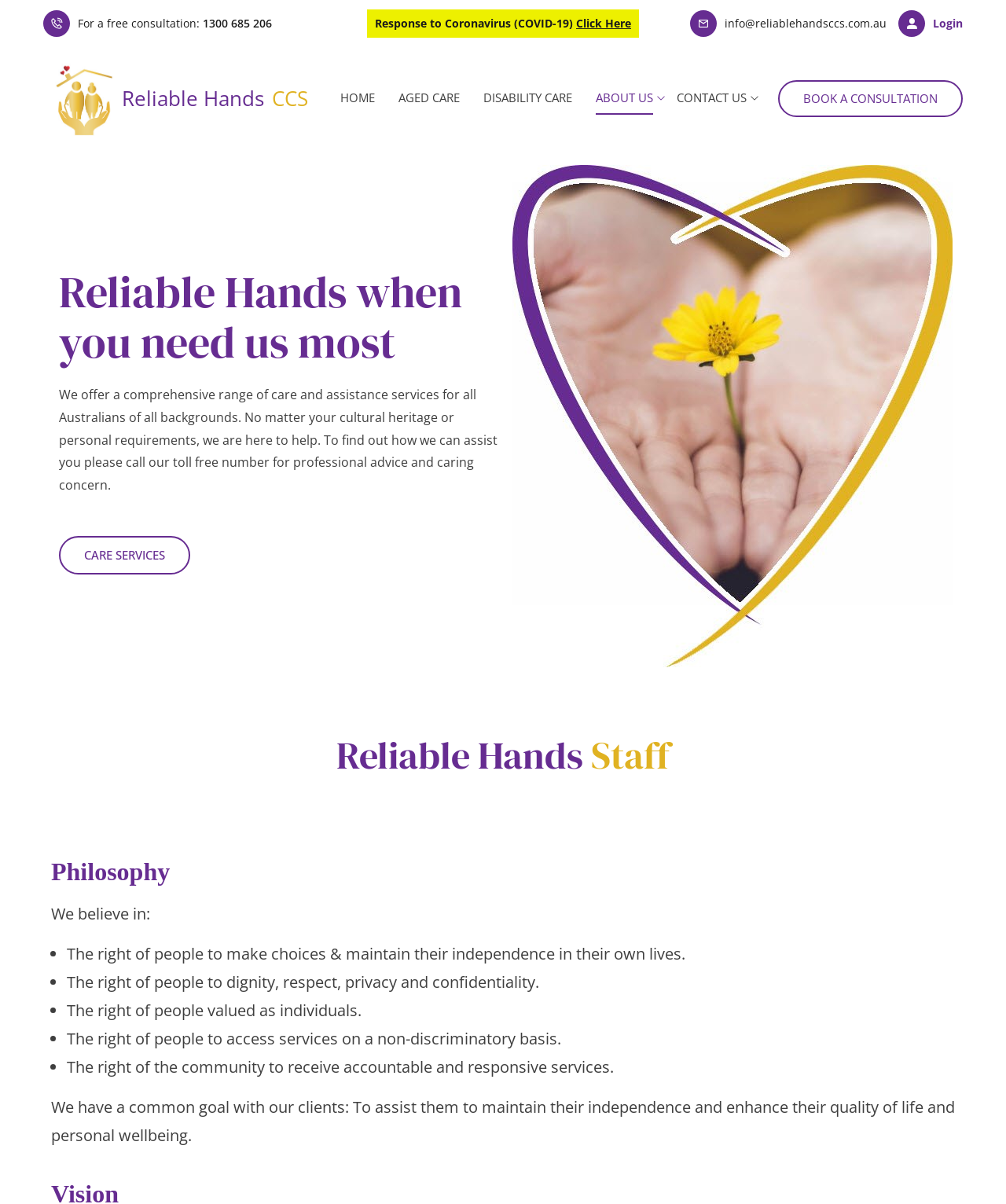What types of care services are offered?
Refer to the image and respond with a one-word or short-phrase answer.

Aged Care, Disability Care